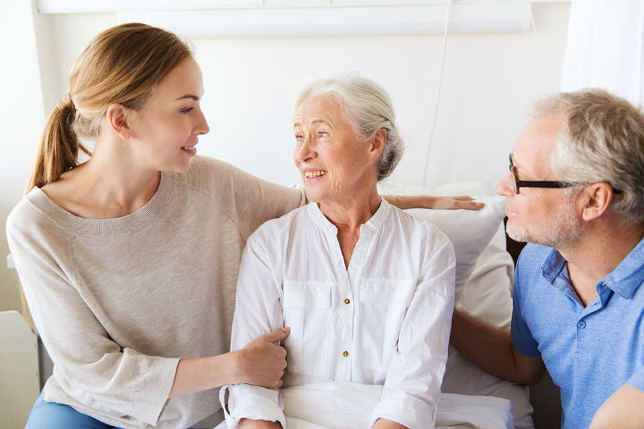What is the expression on the older man's face?
Answer with a single word or phrase by referring to the visual content.

Soft